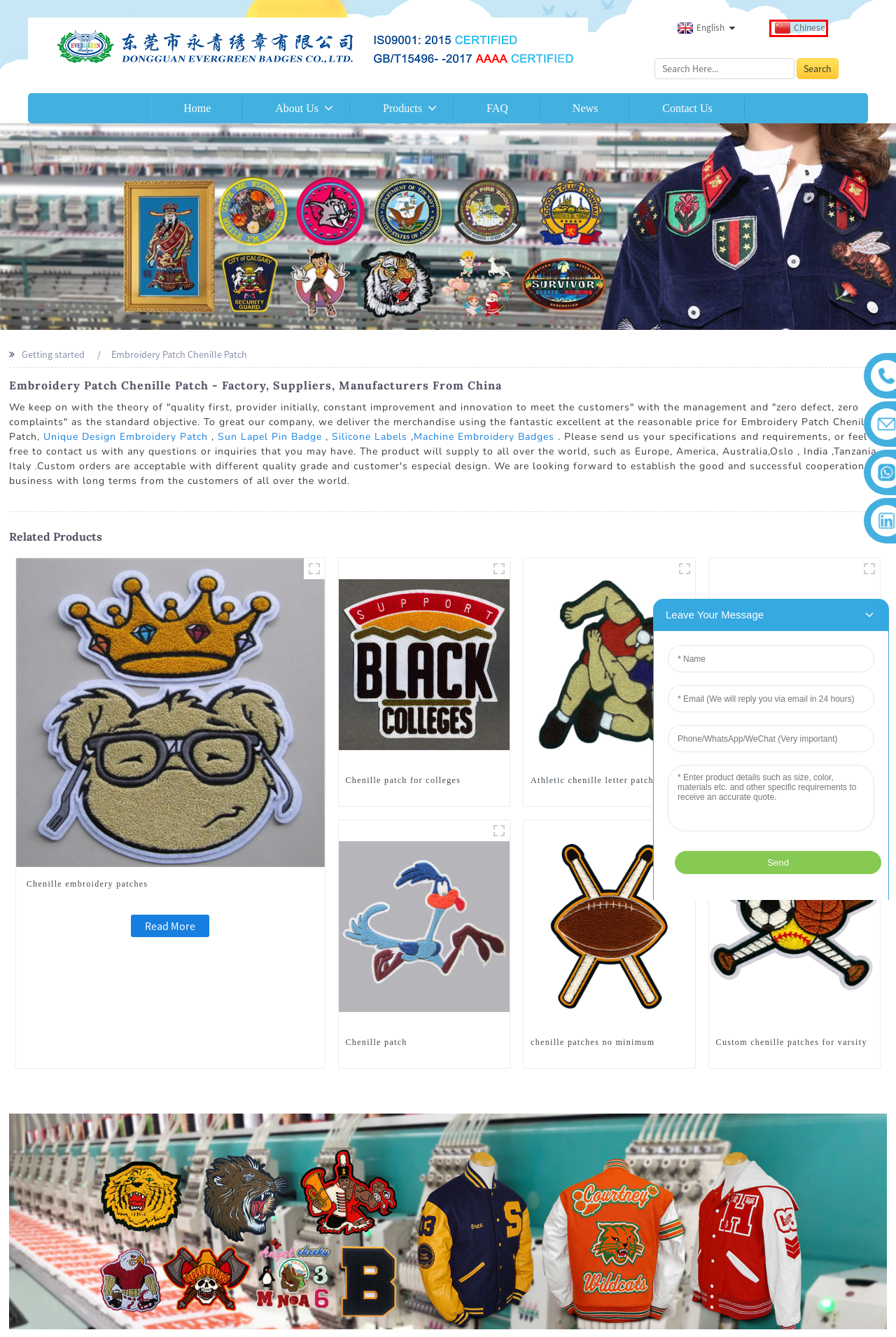Provided is a screenshot of a webpage with a red bounding box around an element. Select the most accurate webpage description for the page that appears after clicking the highlighted element. Here are the candidates:
A. China Custom chenille patches for varsity Exporter and Product | Evergreen
B. Unique Design Embroidery Patch
C. Contact Us - Dongguan Evergreen Badges Co., Ltd.
D. Chenille Patches, Woven Badges, Printing Badges, Woven Insignia - Evergreen
E. China Chenille embroidery patches Exporter and Product | Evergreen
F. Machine Embroidery Badges
G. About Us - Dongguan Evergreen Badges Co., Ltd.
H. 永青绣章,您的绣章专家,专业为您定制各种刺绣徽章,臂章和肩章等绣章,织唛及印花产品的生产加工

H